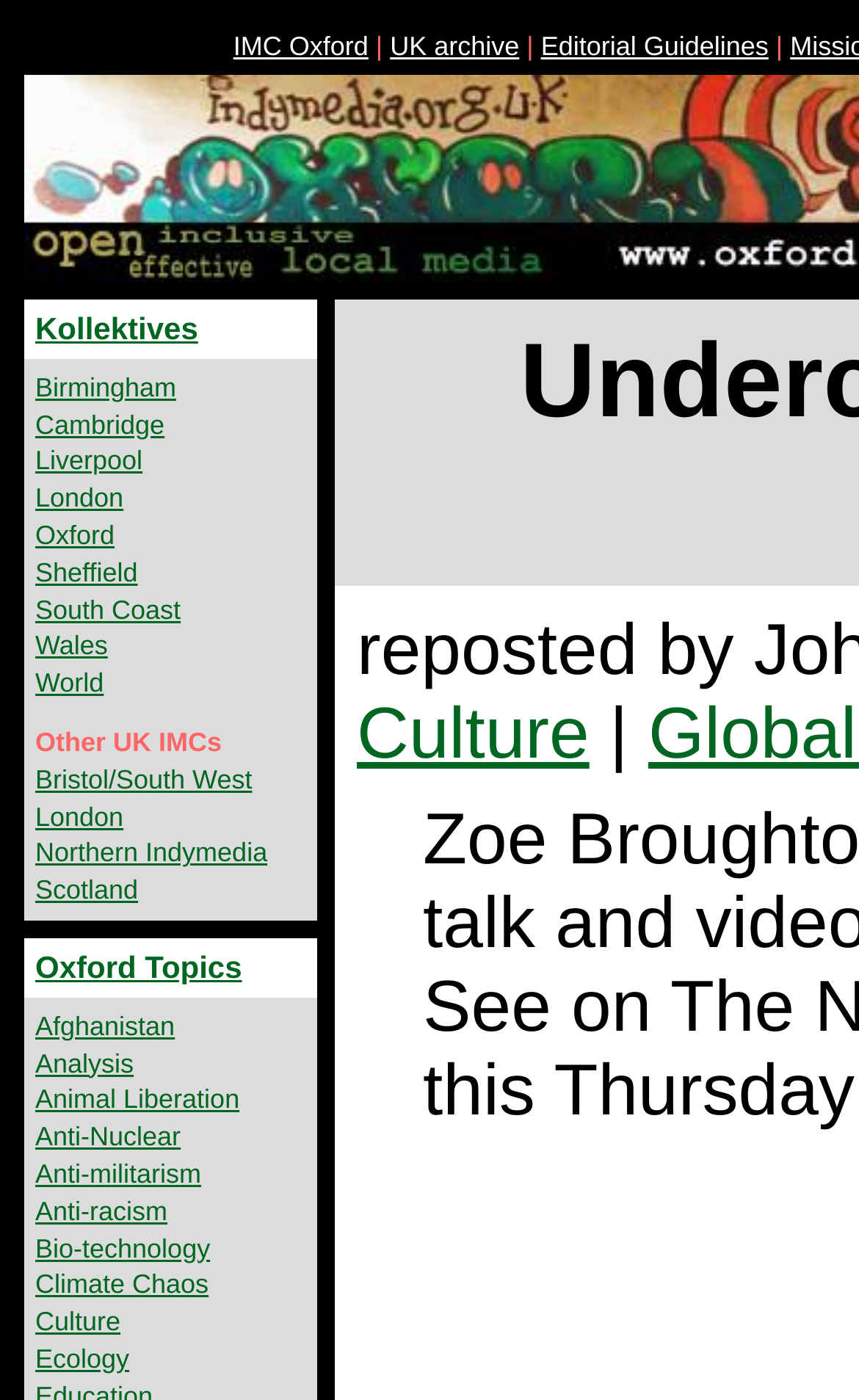Find the bounding box coordinates for the area that must be clicked to perform this action: "visit IMC Oxford".

[0.272, 0.022, 0.429, 0.044]